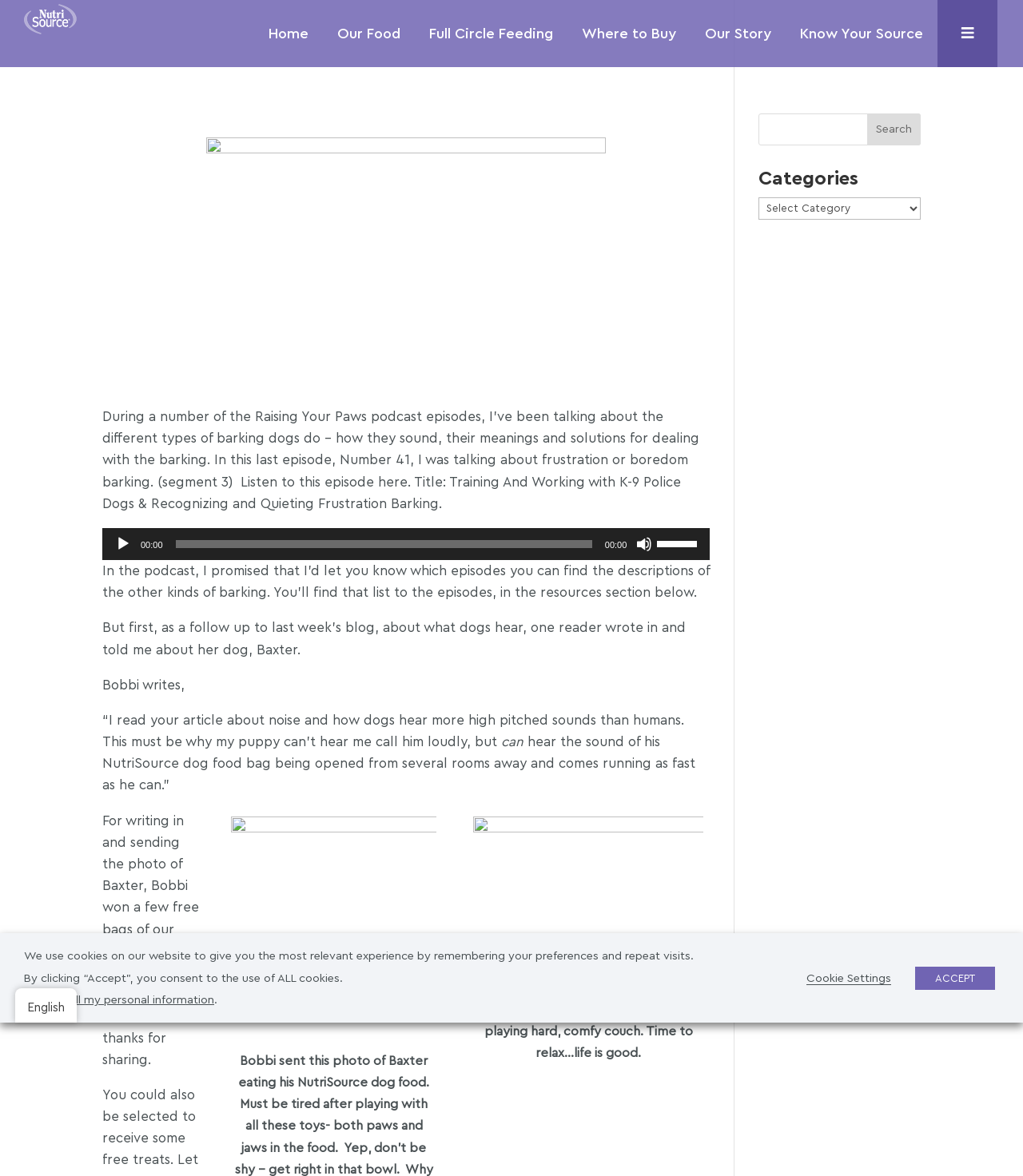What is the name of the reader's dog mentioned in the article?
Answer with a single word or phrase by referring to the visual content.

Baxter